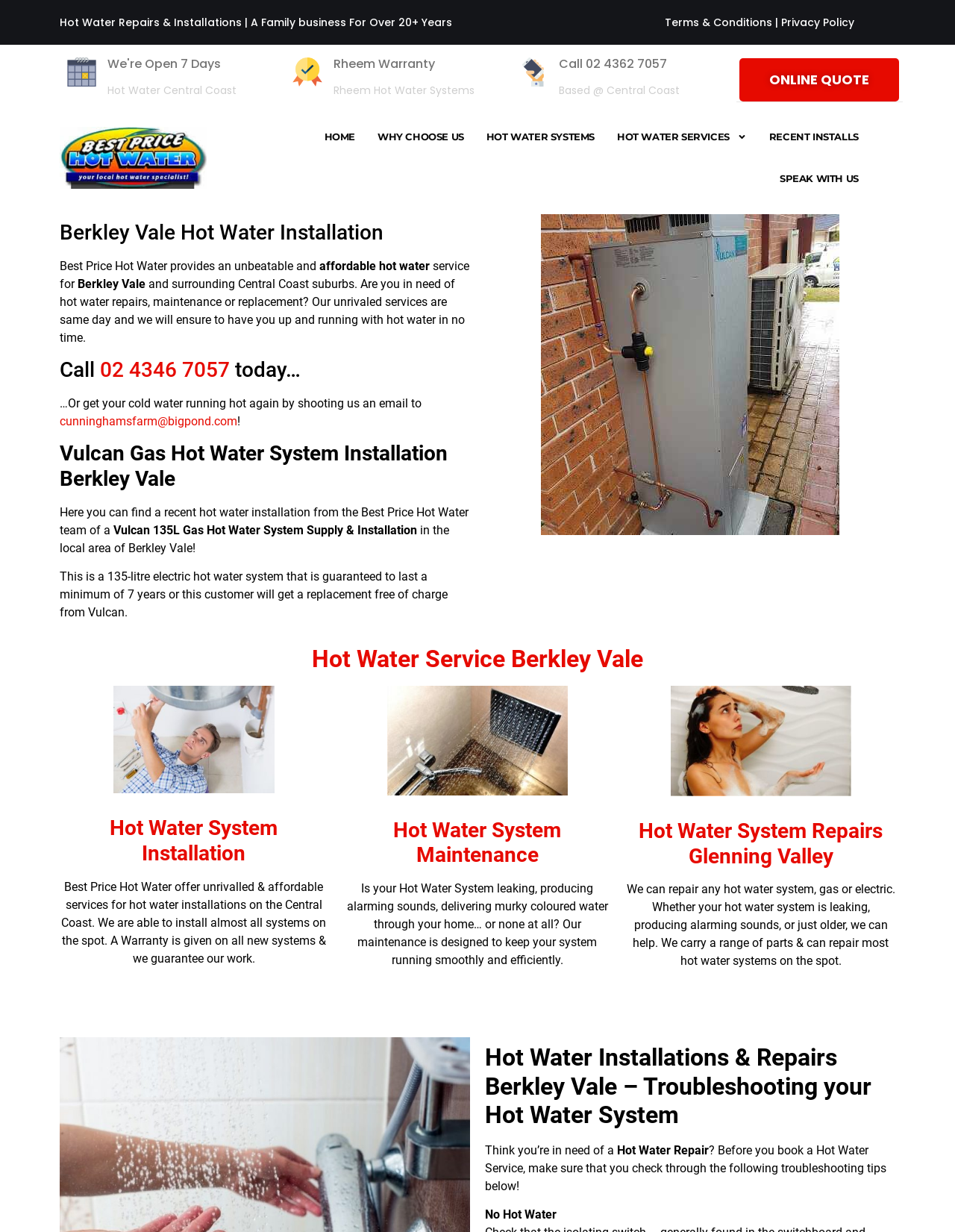Given the element description: "Terms & Conditions", predict the bounding box coordinates of the UI element it refers to, using four float numbers between 0 and 1, i.e., [left, top, right, bottom].

[0.696, 0.012, 0.809, 0.024]